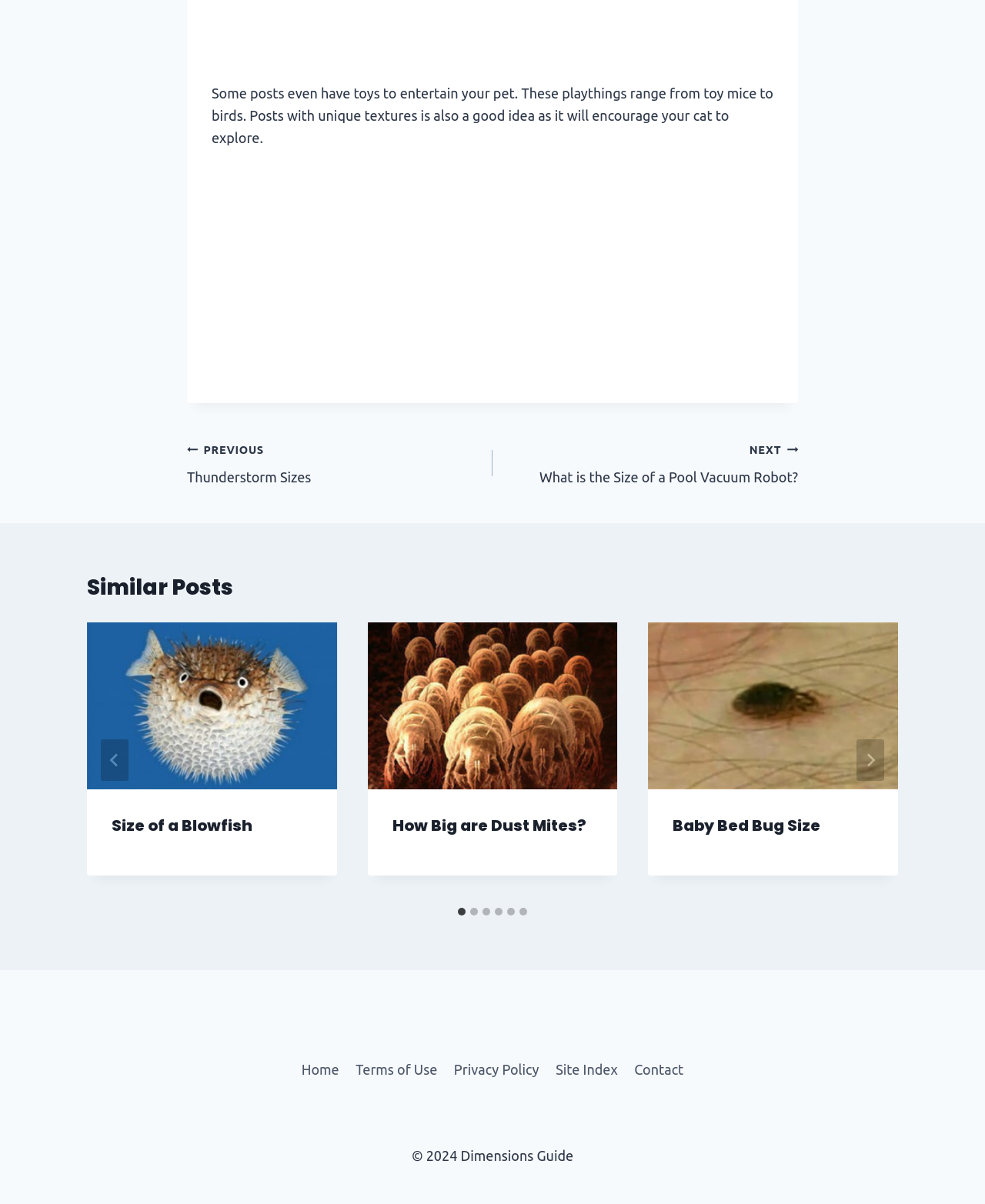What is the navigation section below the similar posts?
Respond to the question with a single word or phrase according to the image.

Footer Navigation